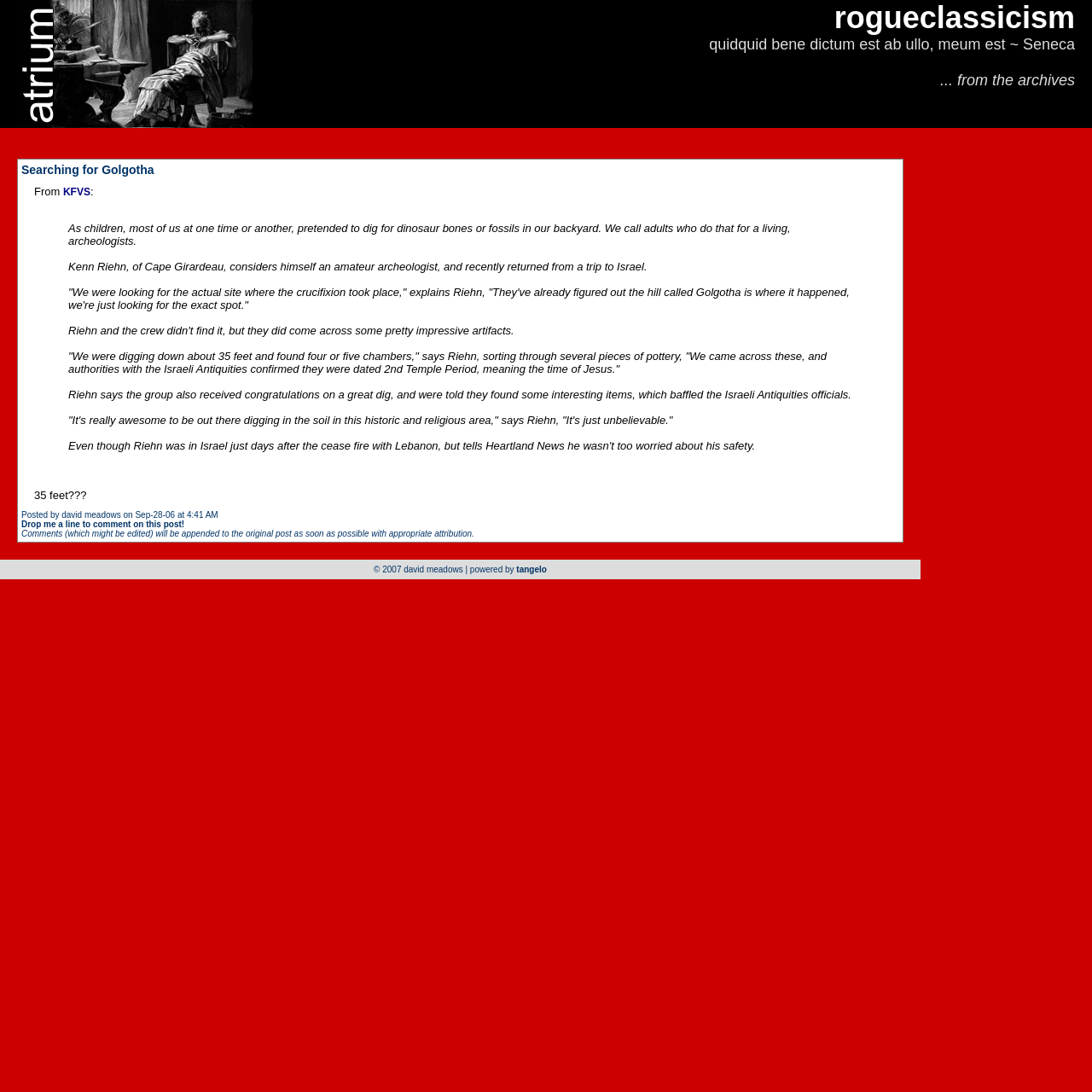Determine the bounding box coordinates of the UI element described below. Use the format (top-left x, top-left y, bottom-right x, bottom-right y) with floating point numbers between 0 and 1: Searching for Golgotha

[0.02, 0.149, 0.141, 0.162]